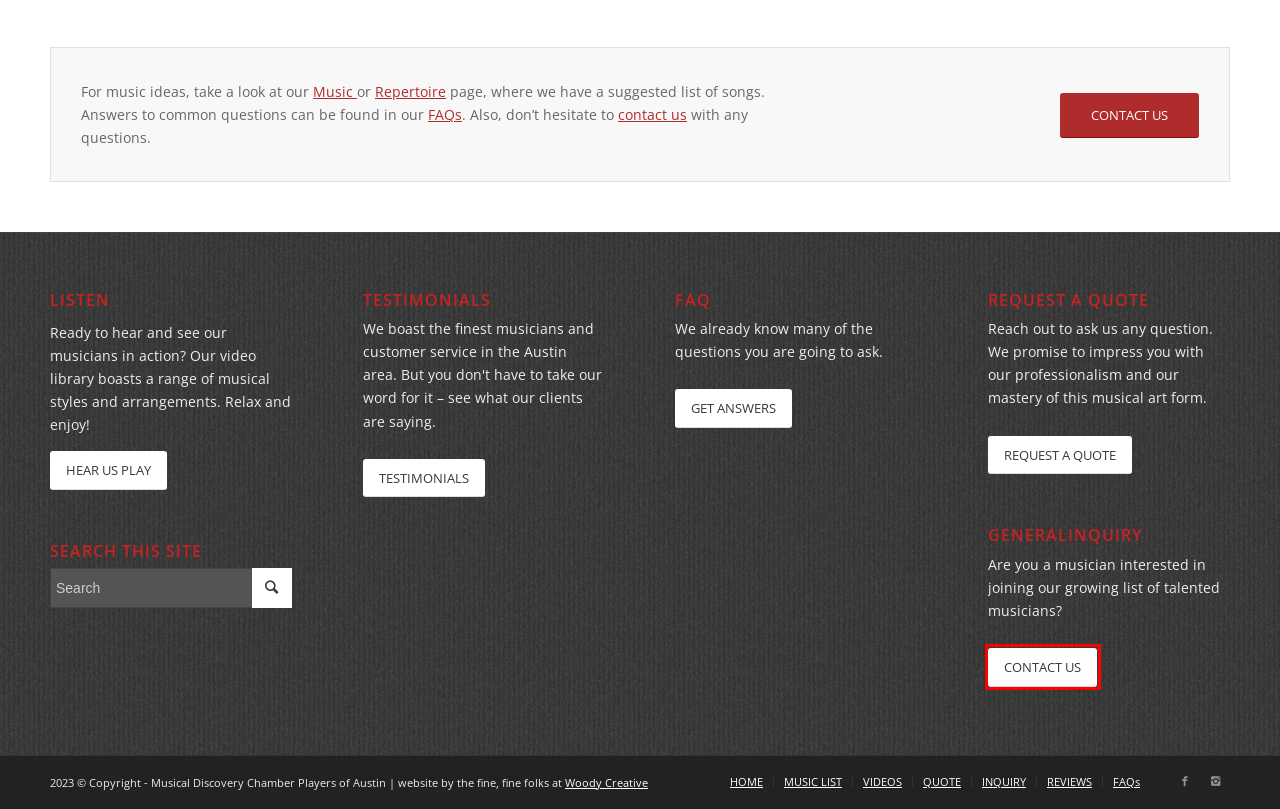You are provided a screenshot of a webpage featuring a red bounding box around a UI element. Choose the webpage description that most accurately represents the new webpage after clicking the element within the red bounding box. Here are the candidates:
A. Videos - Musical Discovery Chamber Players of Austin
B. Musical Discovery | Home
C. Request a Quote - Musical Discovery Chamber Players of Austin
D. FAQs - Musical Discovery Chamber Players of Austin
E. Music List - Musical Discovery Chamber Players of Austin
F. Musician Form - Musical Discovery Chamber Players of Austin
G. Reviews - Musical Discovery Chamber Players of Austin
H. HOME - Woody Creative Woody Creative

F